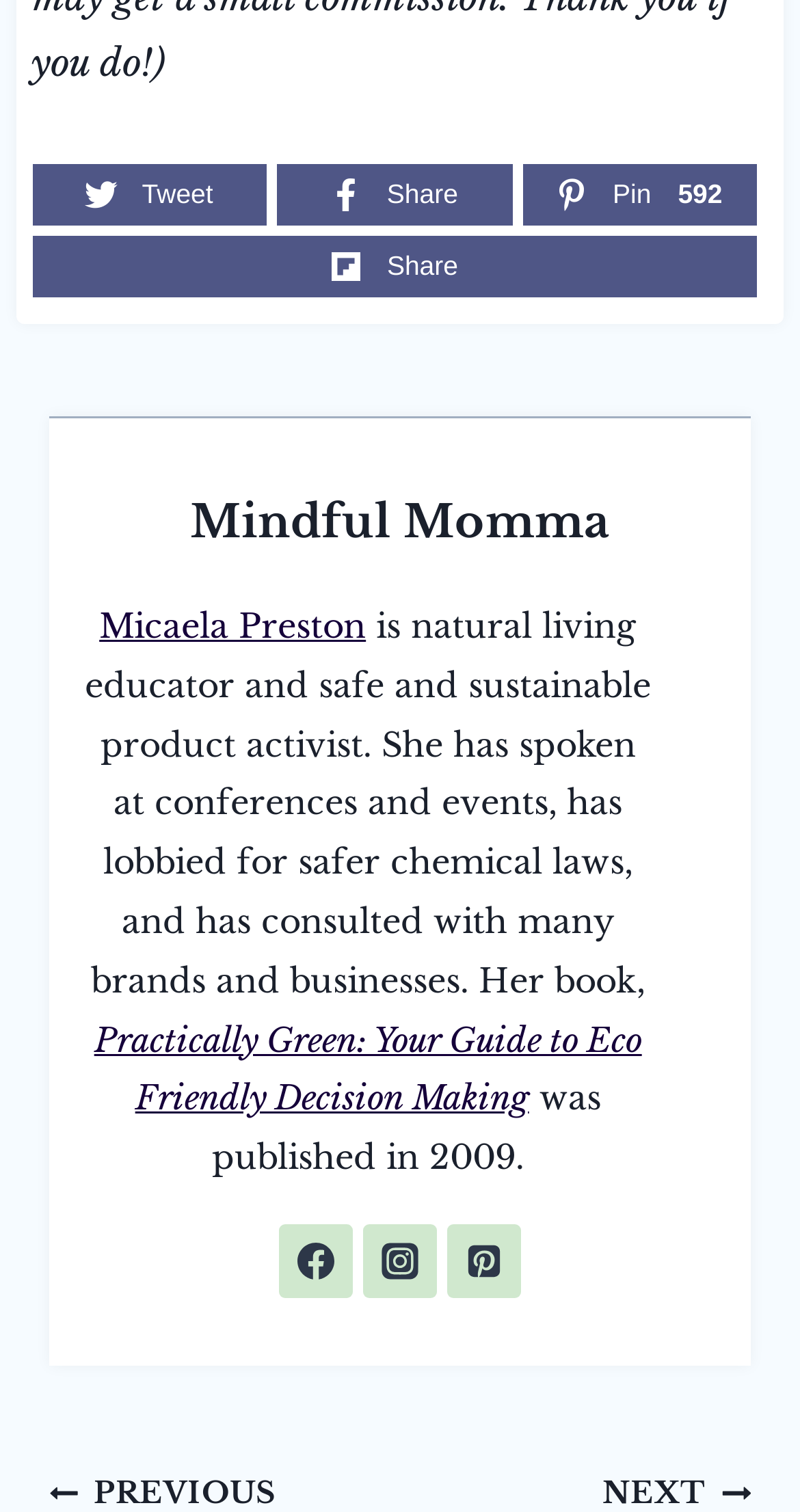Highlight the bounding box coordinates of the region I should click on to meet the following instruction: "Click on Tweet".

[0.043, 0.11, 0.331, 0.148]